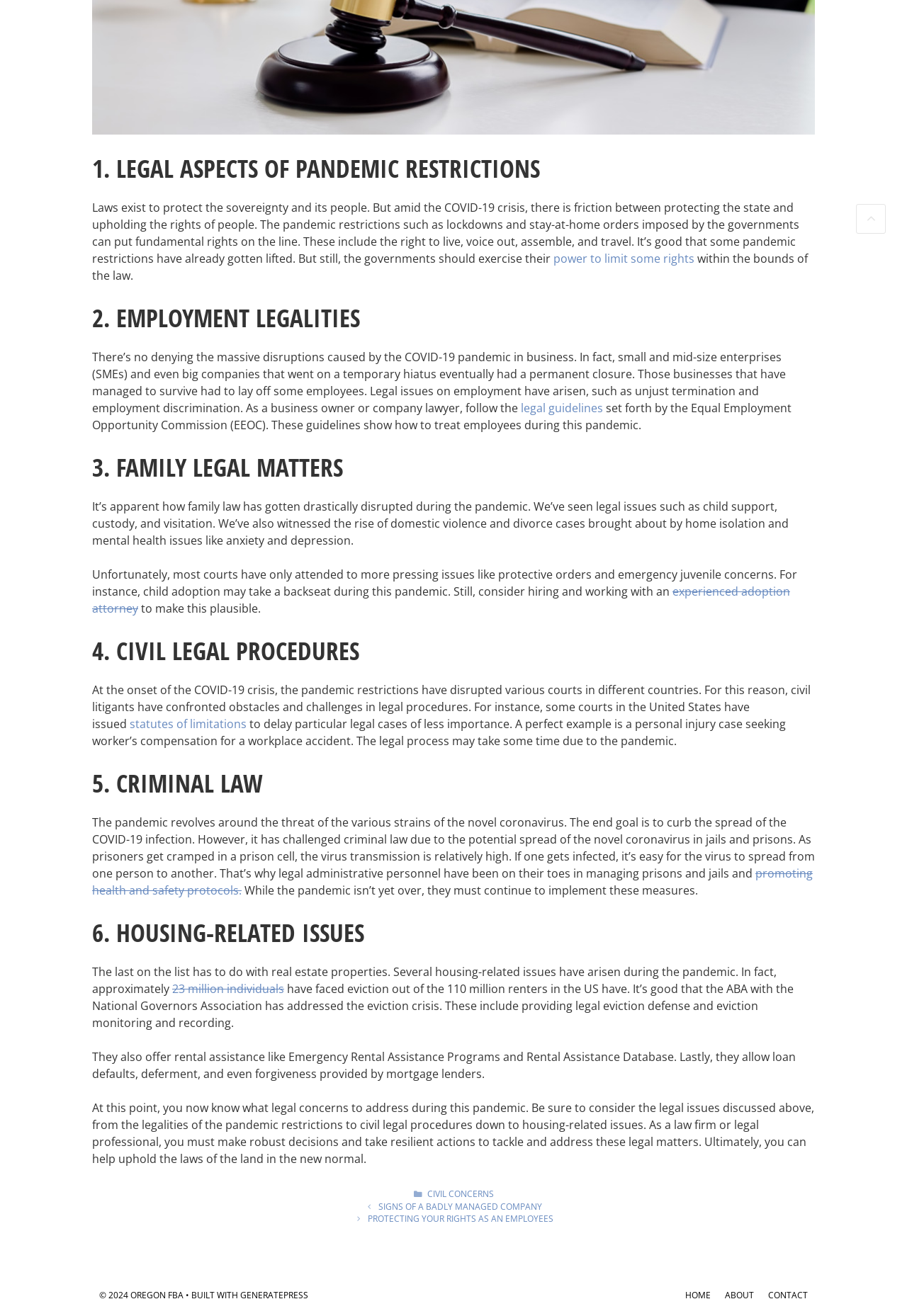Based on the image, please elaborate on the answer to the following question:
What is the purpose of the Emergency Rental Assistance Programs?

The webpage mentions that the Emergency Rental Assistance Programs are part of the measures taken to address the eviction crisis, providing rental assistance to those in need.